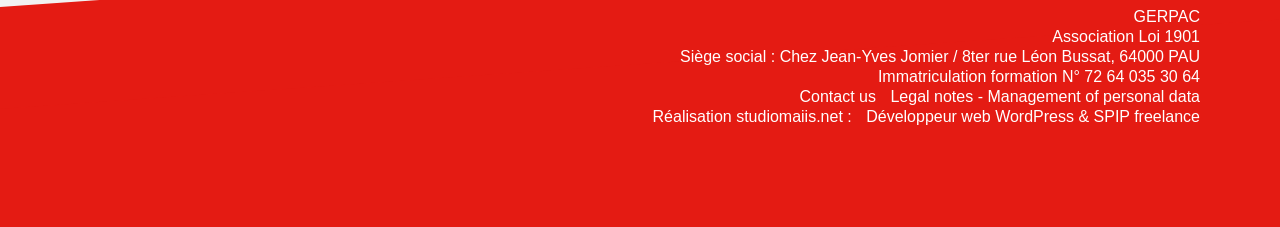Using the given description, provide the bounding box coordinates formatted as (top-left x, top-left y, bottom-right x, bottom-right y), with all values being floating point numbers between 0 and 1. Description: Contact us

[0.625, 0.381, 0.684, 0.47]